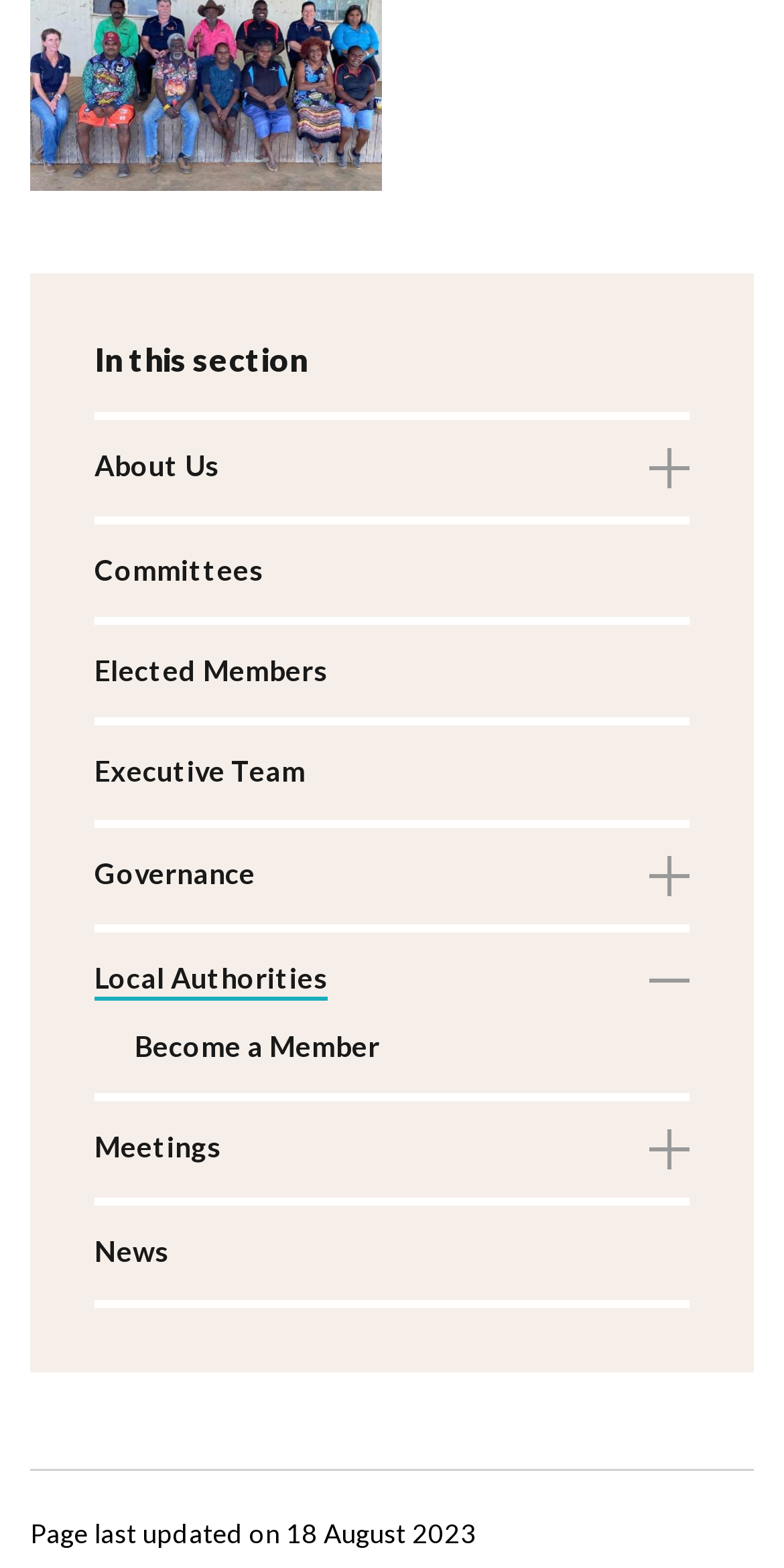Use a single word or phrase to answer the question:
What is the position of the 'News' link?

Bottom